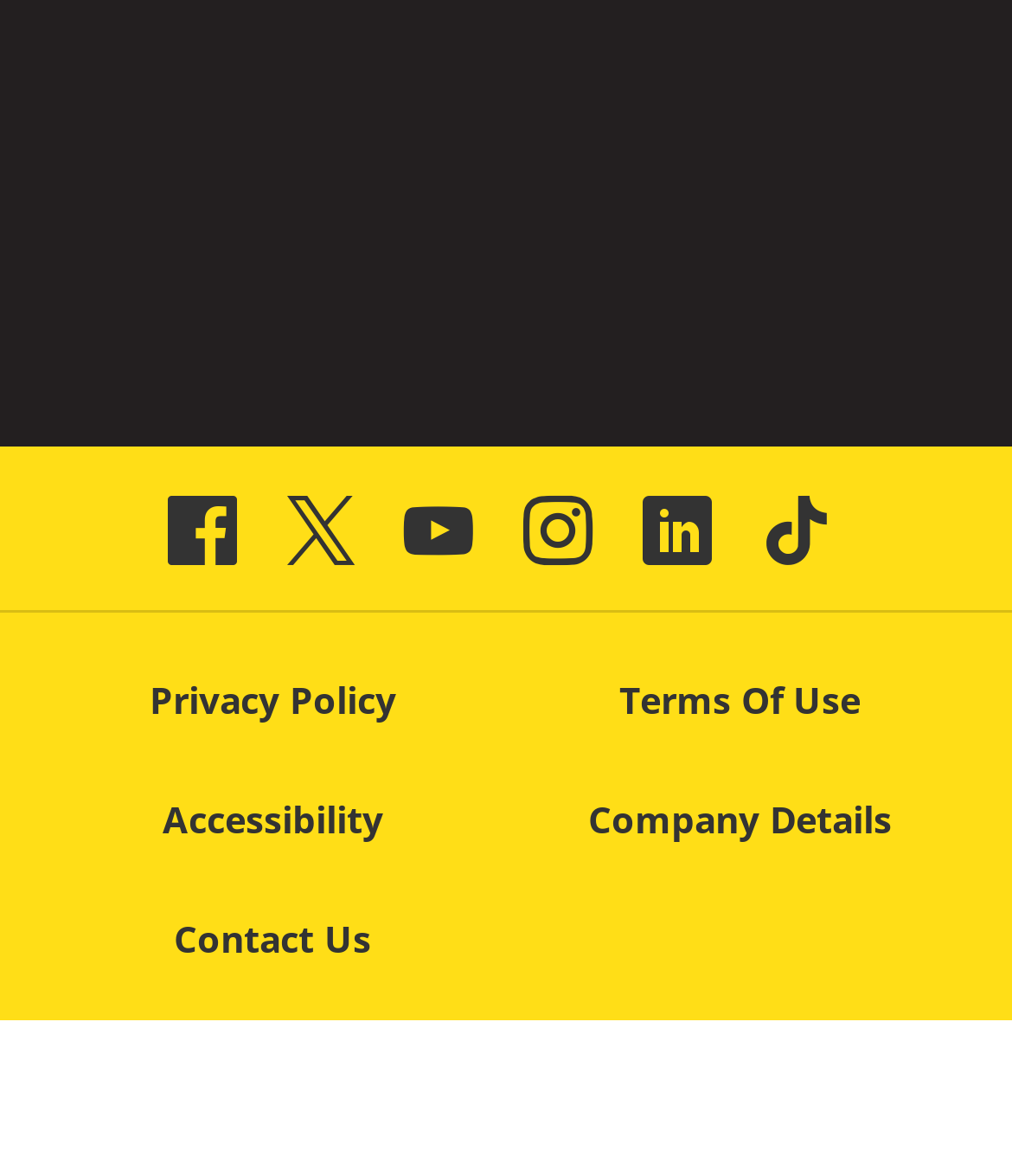Please respond to the question with a concise word or phrase:
What is the first social link?

Facebook